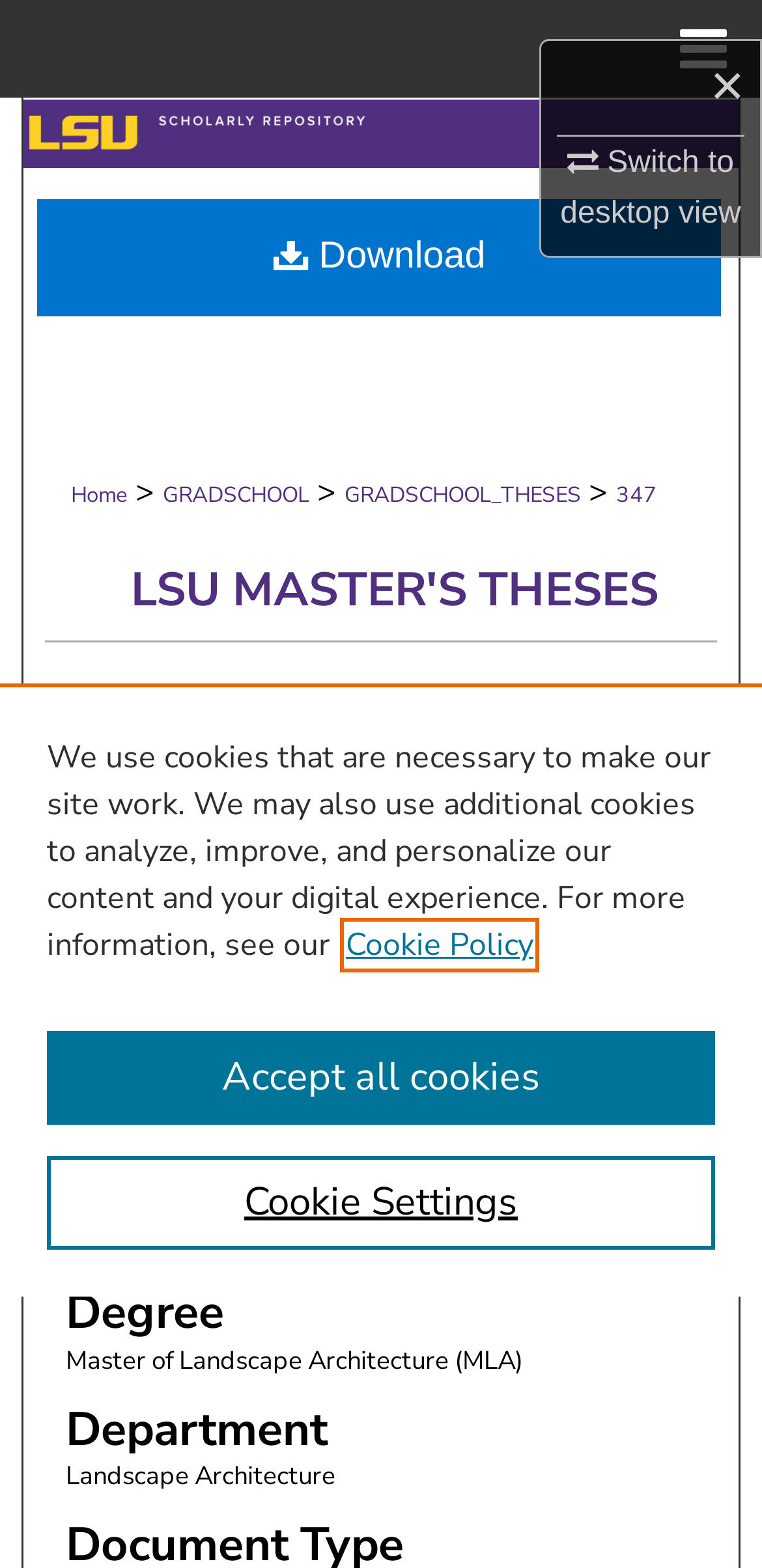Determine the bounding box coordinates of the clickable region to execute the instruction: "Switch to desktop view". The coordinates should be four float numbers between 0 and 1, denoted as [left, top, right, bottom].

[0.735, 0.089, 0.972, 0.147]